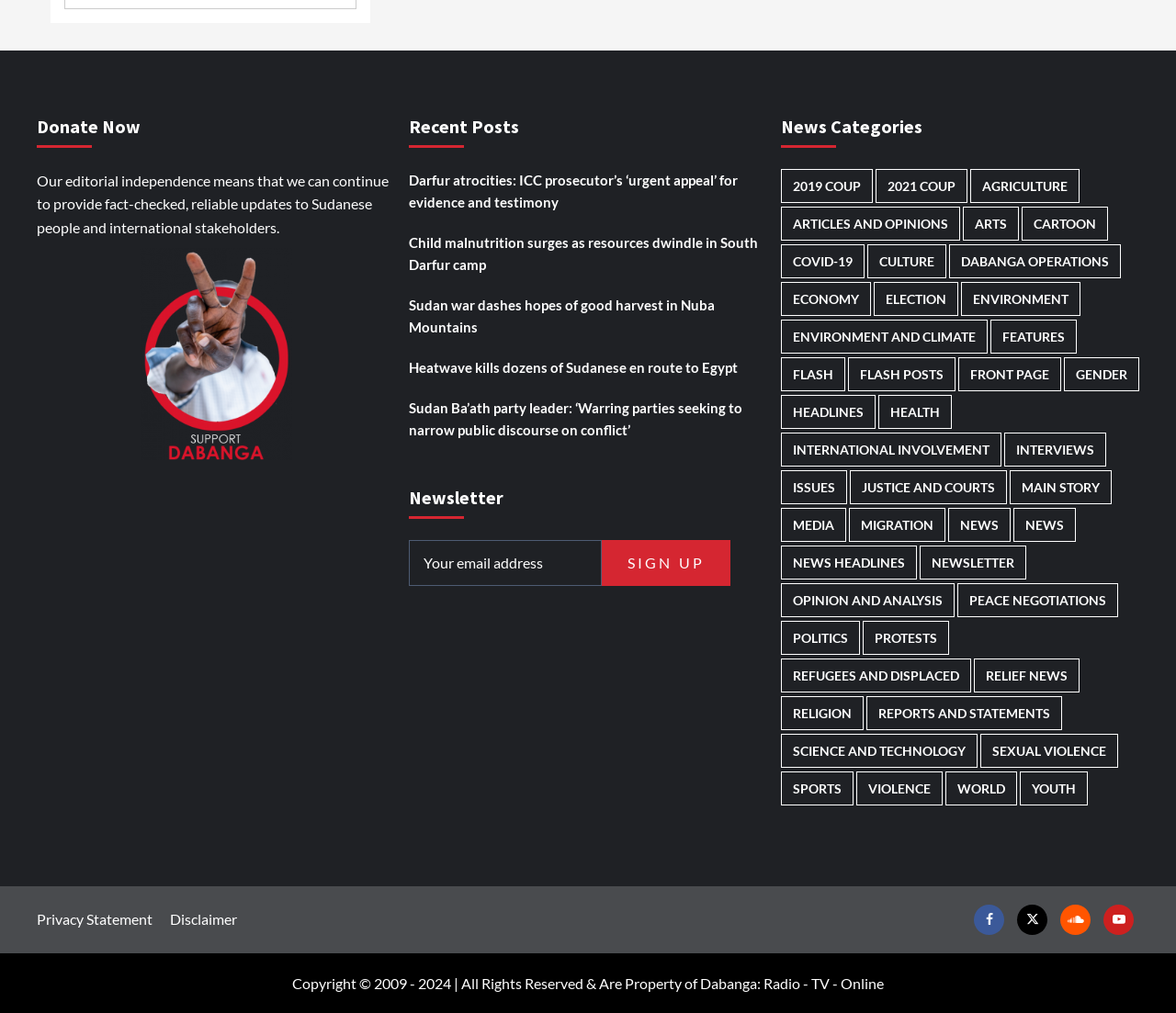Identify the bounding box coordinates of the region that should be clicked to execute the following instruction: "Sign up for the newsletter".

[0.512, 0.533, 0.621, 0.578]